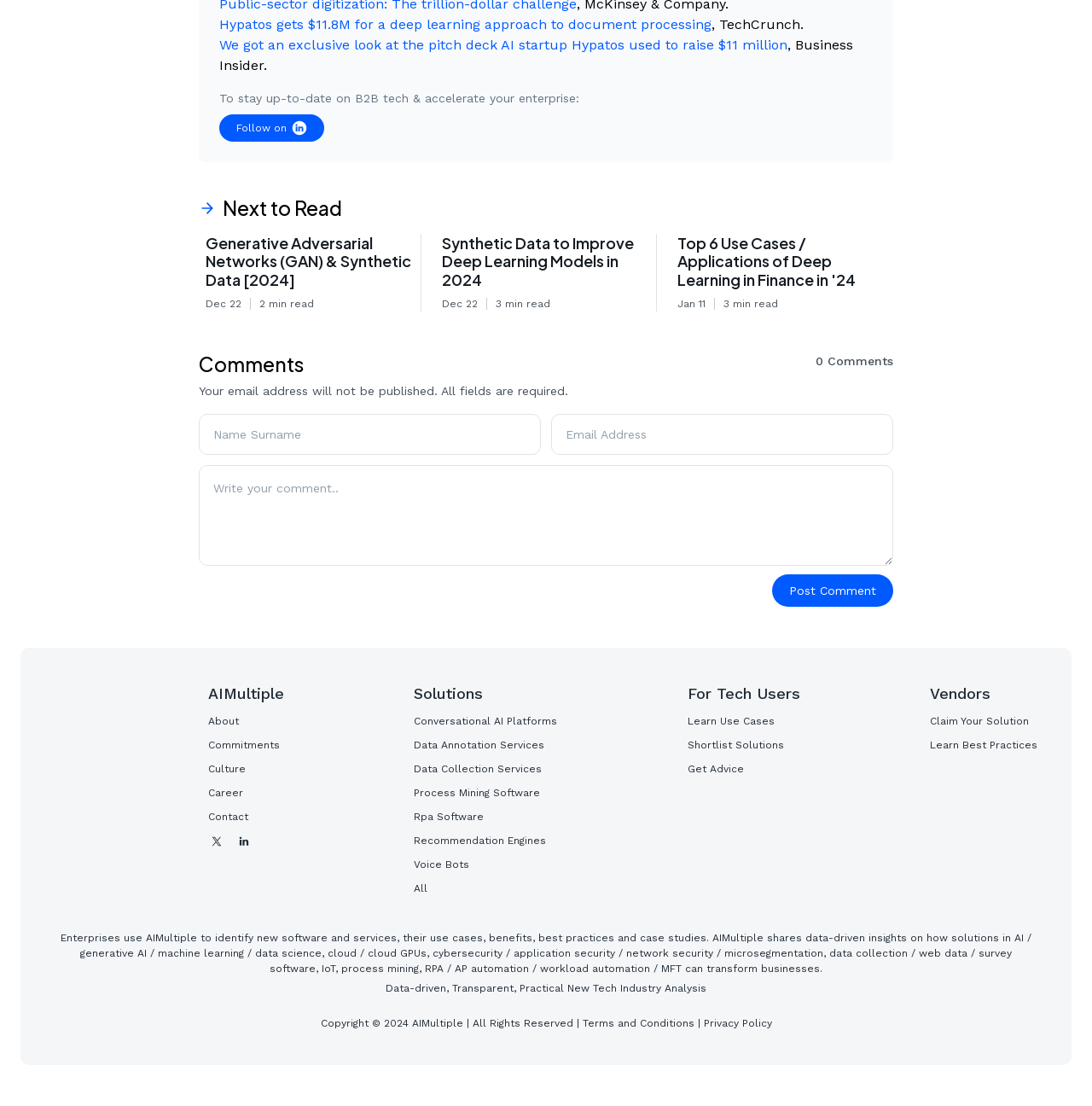Pinpoint the bounding box coordinates of the clickable area necessary to execute the following instruction: "Post a comment". The coordinates should be given as four float numbers between 0 and 1, namely [left, top, right, bottom].

[0.707, 0.519, 0.818, 0.549]